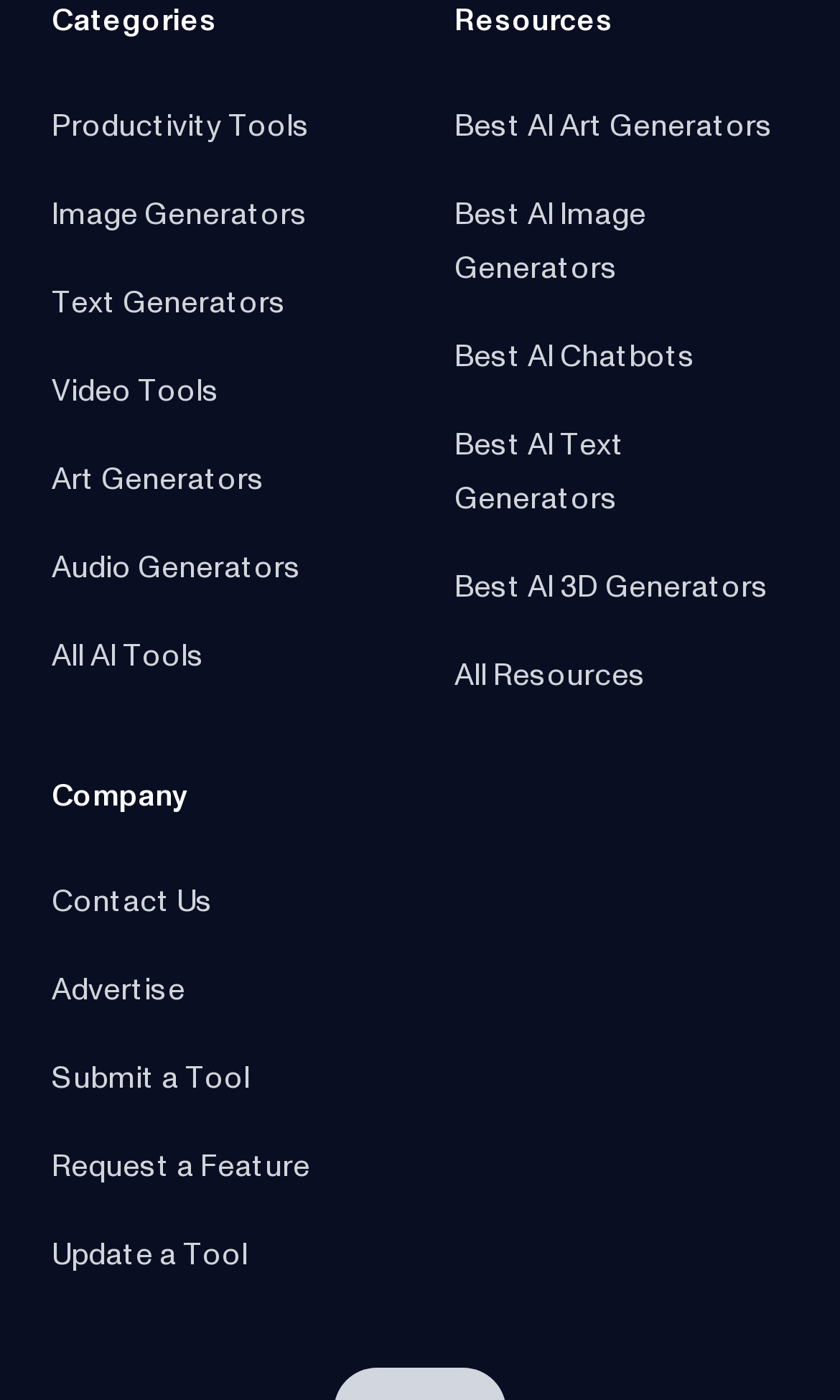Use a single word or phrase to answer the question:
How many links are there in total?

17